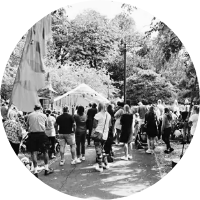Answer the following inquiry with a single word or phrase:
Is the atmosphere of the event calm and quiet?

No